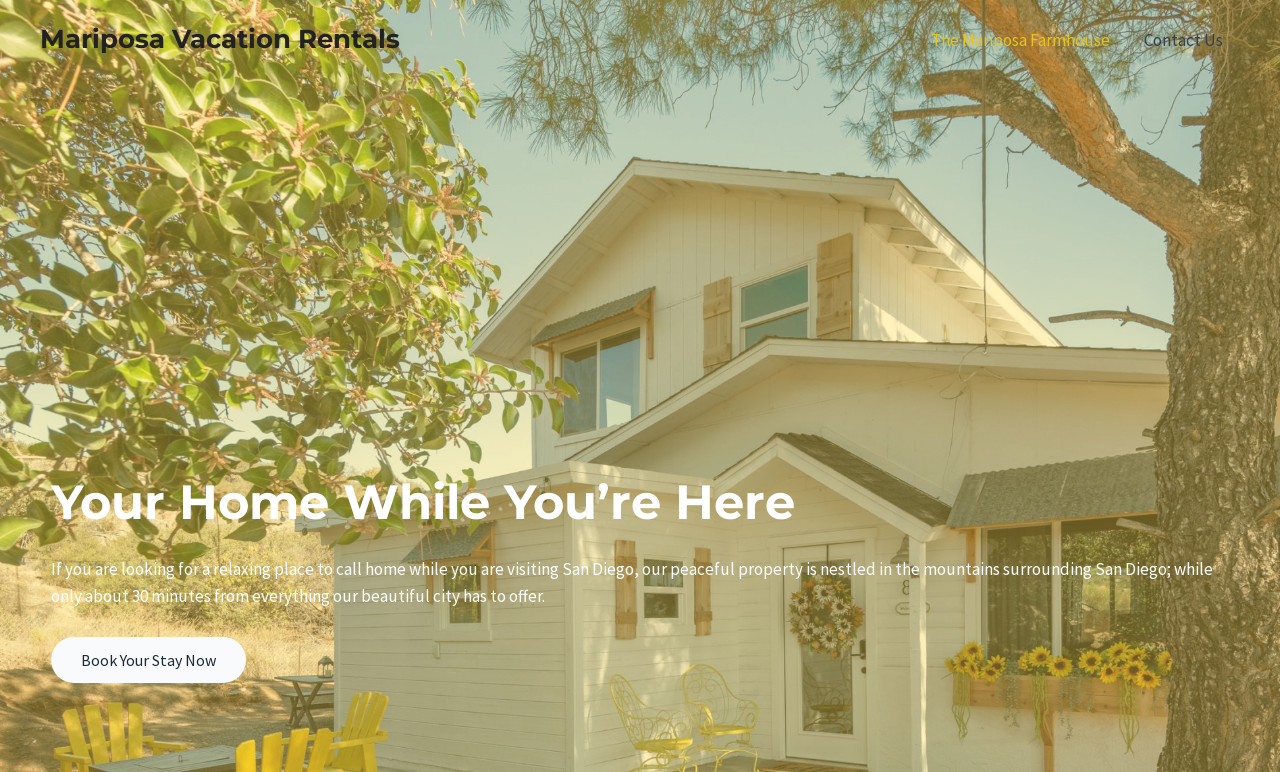What type of accommodation is offered?
Please analyze the image and answer the question with as much detail as possible.

Based on the webpage's content, specifically the heading 'Your Home While You’re Here' and the description 'our peaceful property is nestled in the mountains surrounding San Diego', it can be inferred that the type of accommodation offered is a farmhouse.